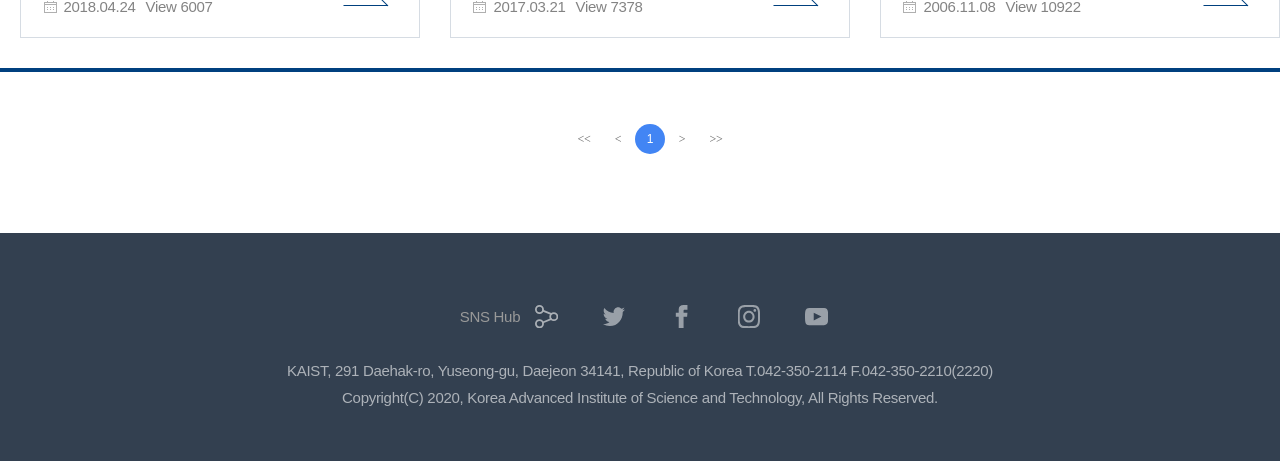Please find the bounding box coordinates of the clickable region needed to complete the following instruction: "go to the previous page". The bounding box coordinates must consist of four float numbers between 0 and 1, i.e., [left, top, right, bottom].

[0.471, 0.268, 0.495, 0.333]